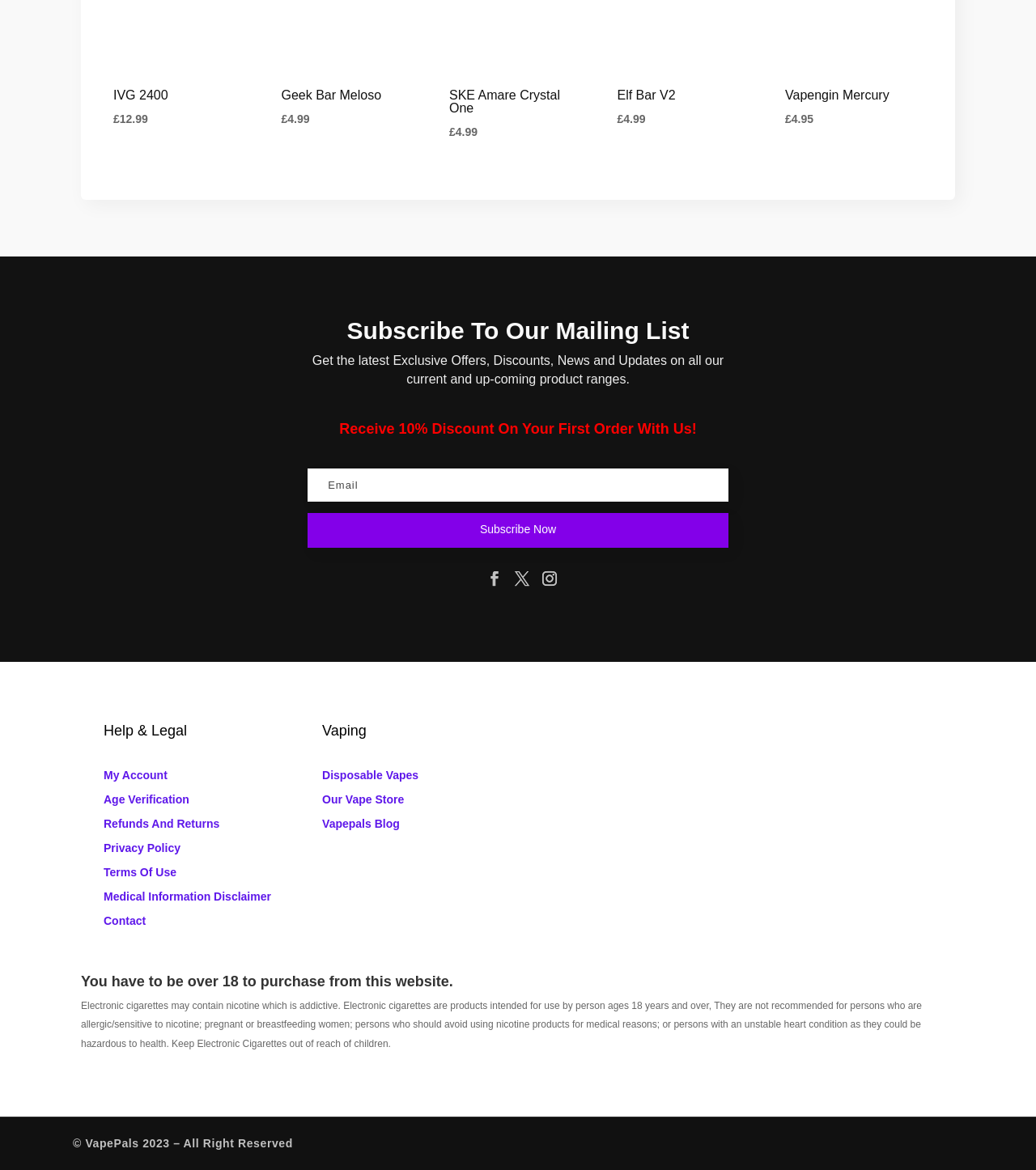What type of products are sold on this website?
Using the details shown in the screenshot, provide a comprehensive answer to the question.

The headings and links on the webpage suggest that the website sells vaping products, such as disposable vapes and e-liquids. The 'Vaping' heading and links like 'Disposable Vapes' and 'Our Vape Store' support this conclusion.